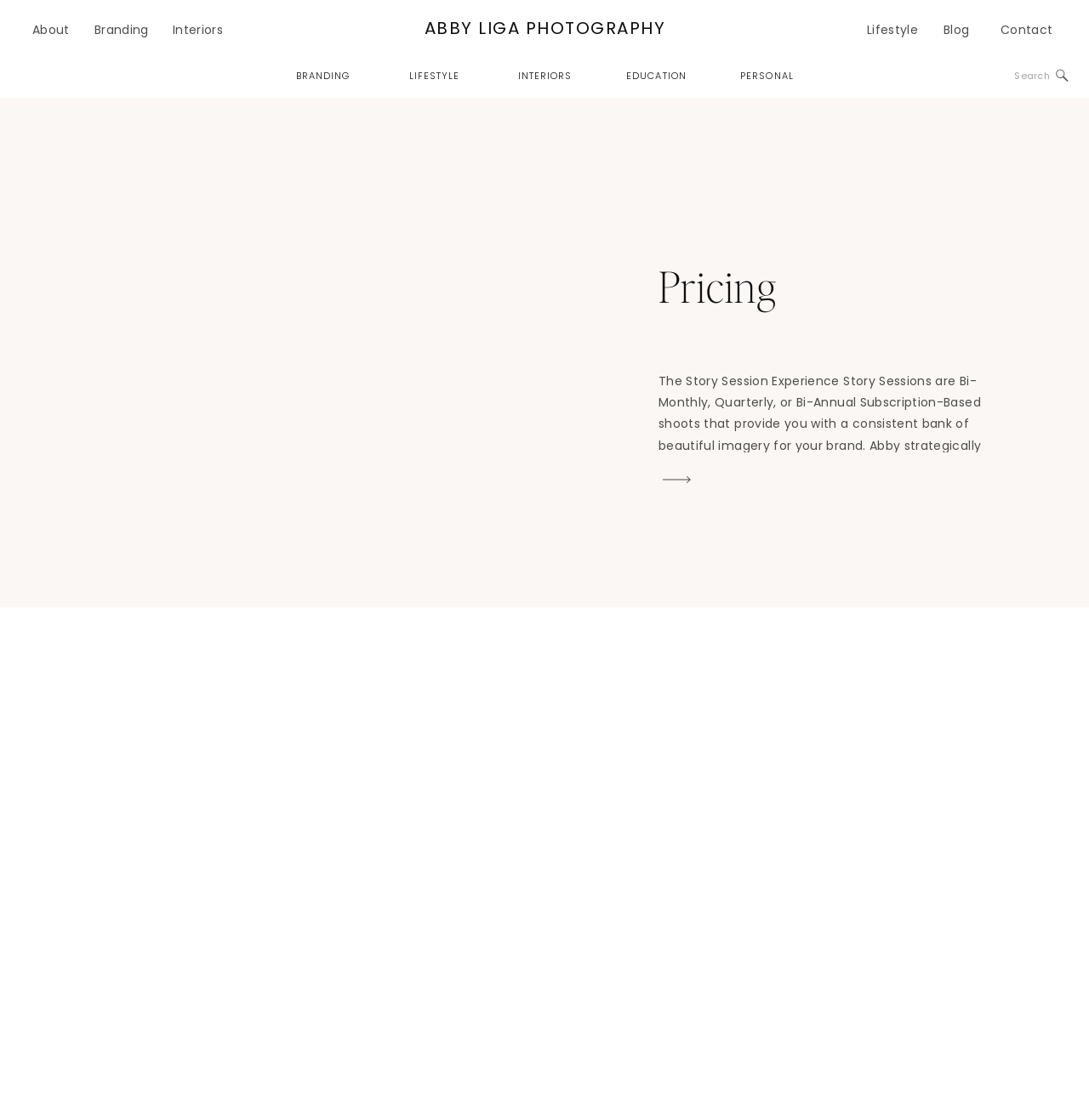Find the bounding box coordinates of the element to click in order to complete this instruction: "Click on Contact". The bounding box coordinates must be four float numbers between 0 and 1, denoted as [left, top, right, bottom].

[0.919, 0.017, 0.964, 0.035]